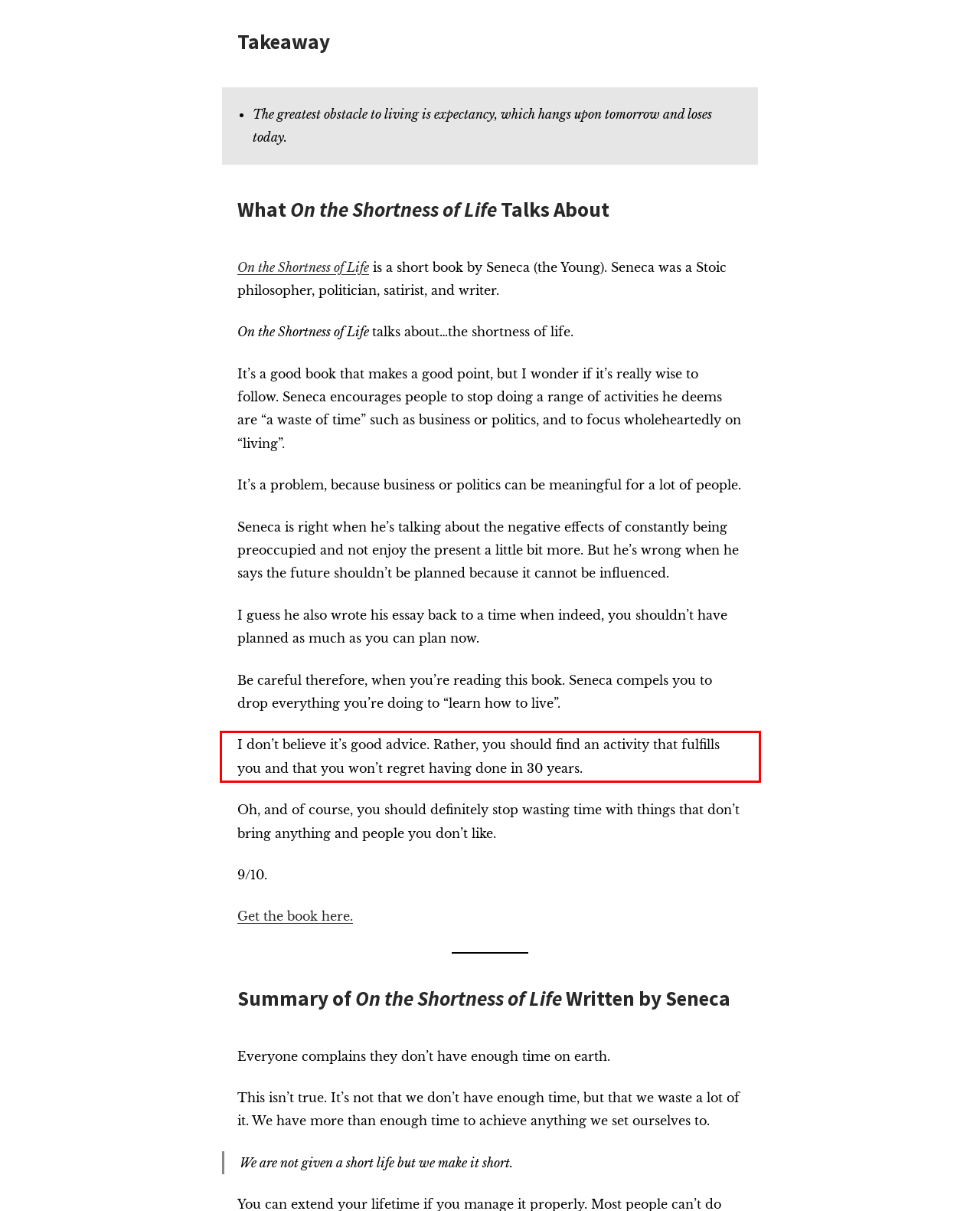You are presented with a webpage screenshot featuring a red bounding box. Perform OCR on the text inside the red bounding box and extract the content.

I don’t believe it’s good advice. Rather, you should find an activity that fulfills you and that you won’t regret having done in 30 years.